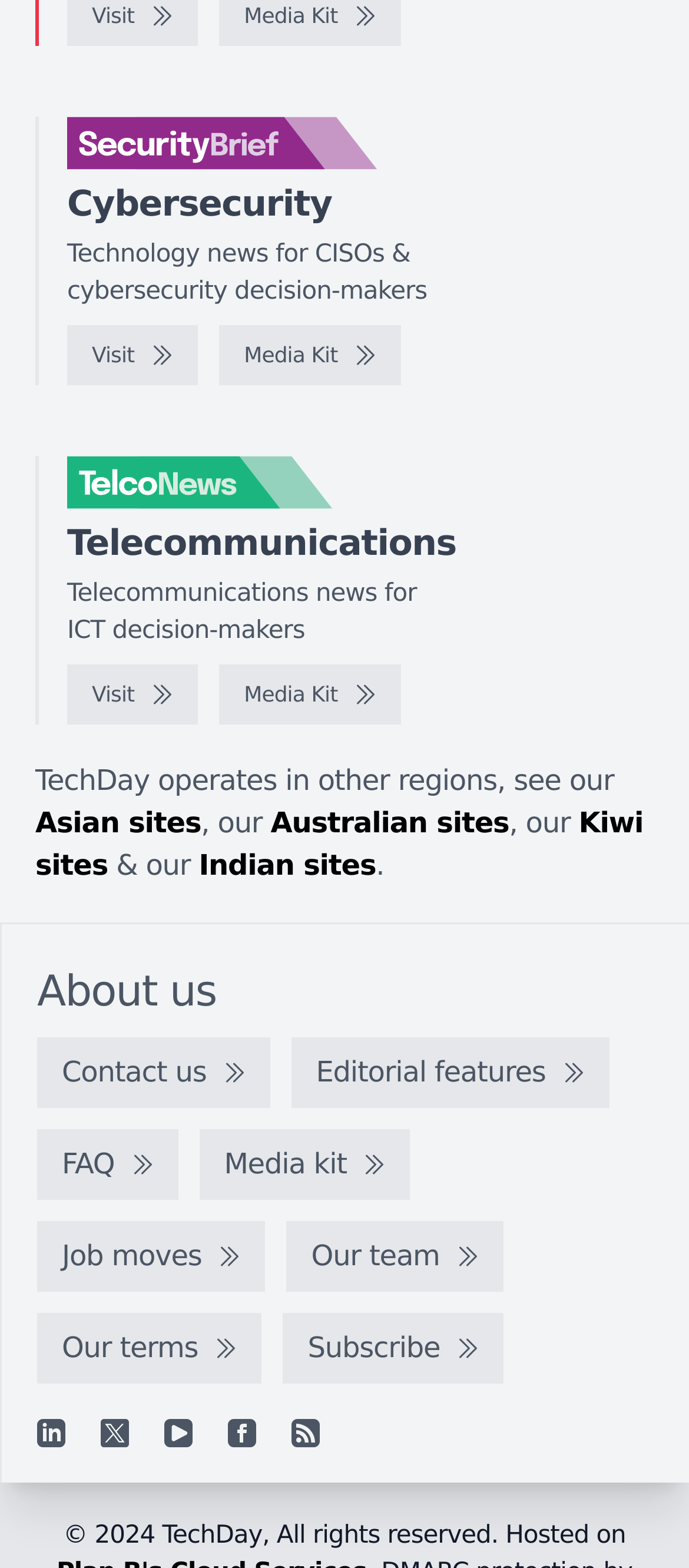Provide a brief response in the form of a single word or phrase:
What is the topic of the news website TelcoNews?

Telecommunications